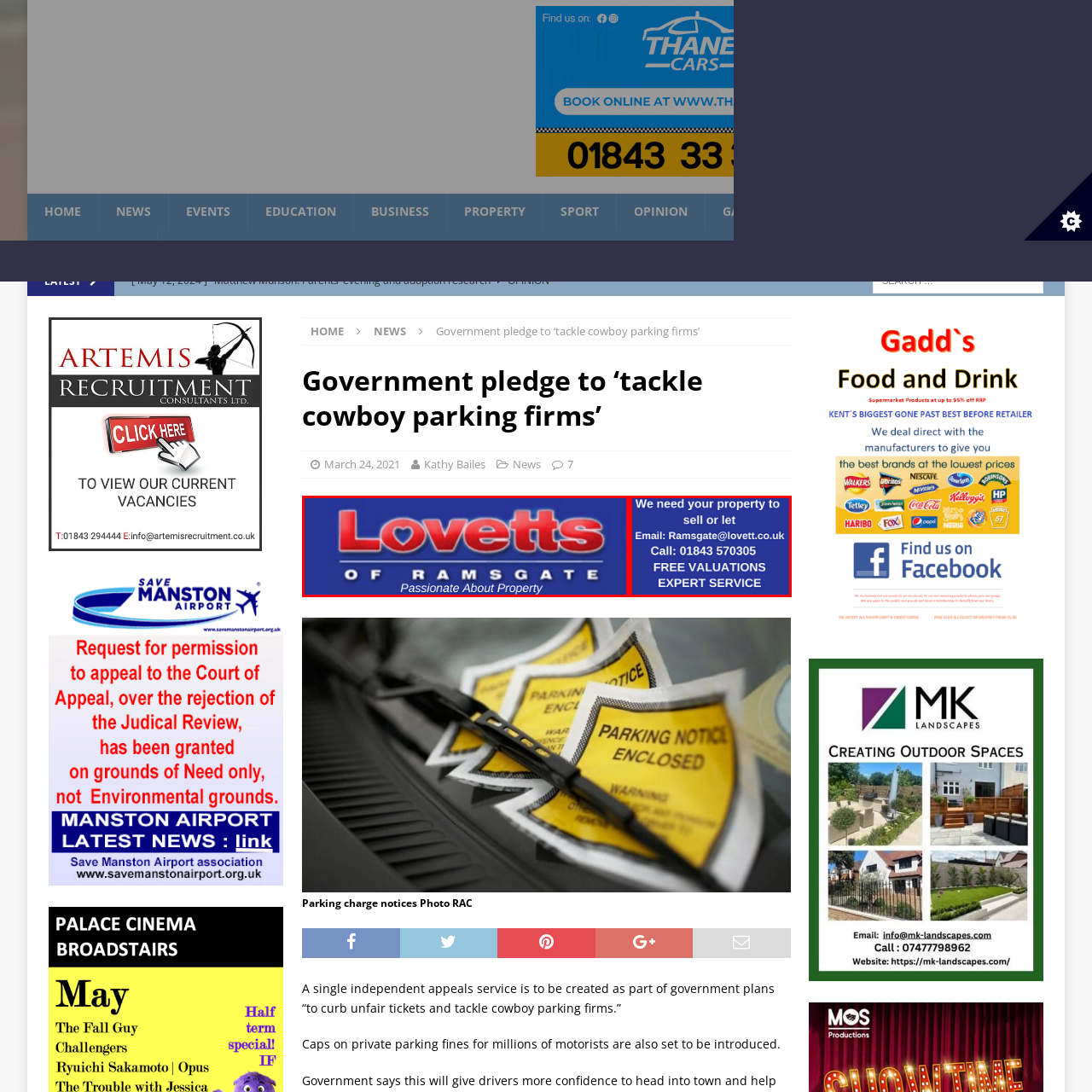What service does Lovetts offer for free? Look at the image outlined by the red bounding box and provide a succinct answer in one word or a brief phrase.

Valuations